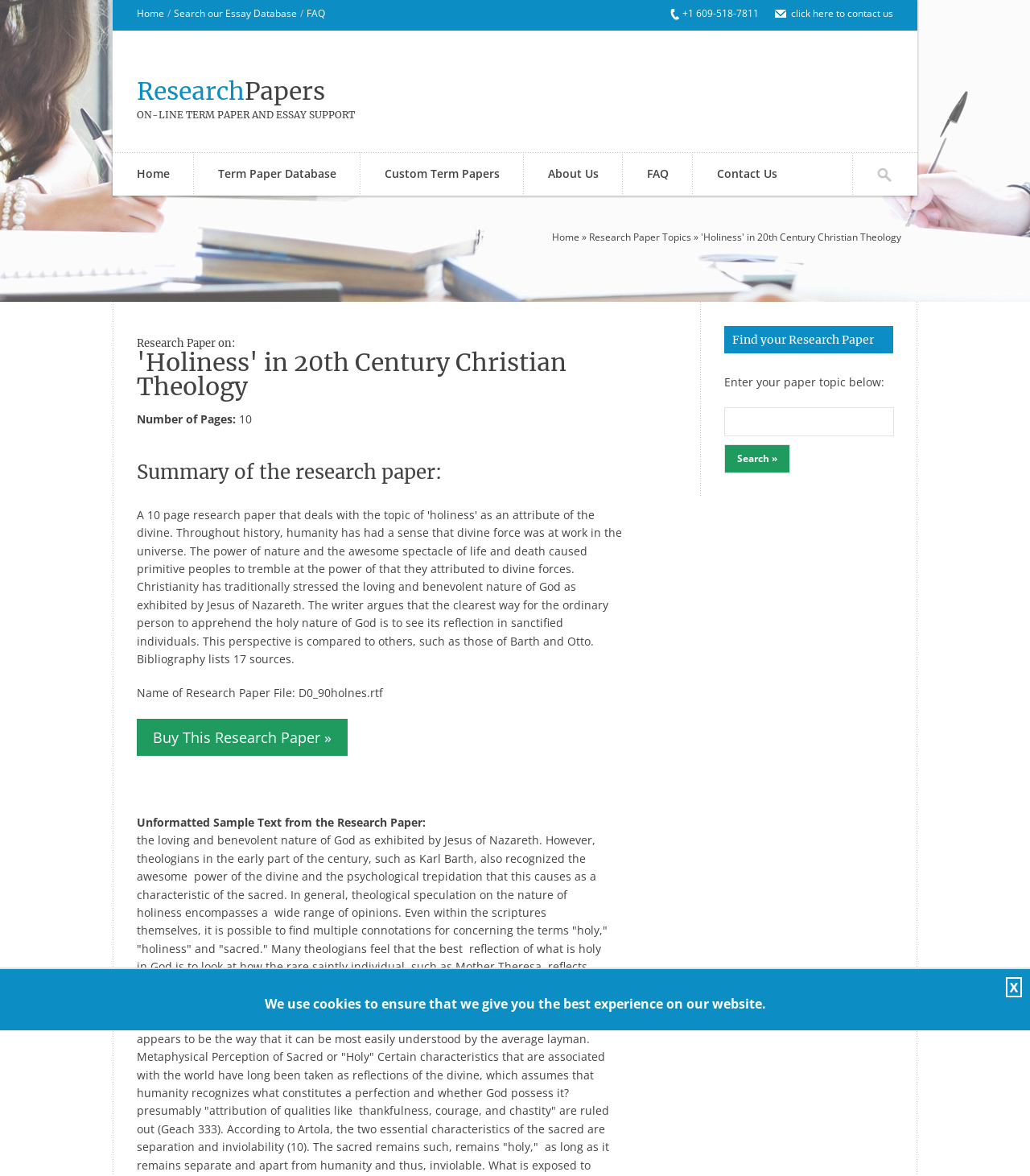Please locate the bounding box coordinates of the element that should be clicked to complete the given instruction: "Contact us by clicking here".

[0.768, 0.005, 0.867, 0.017]